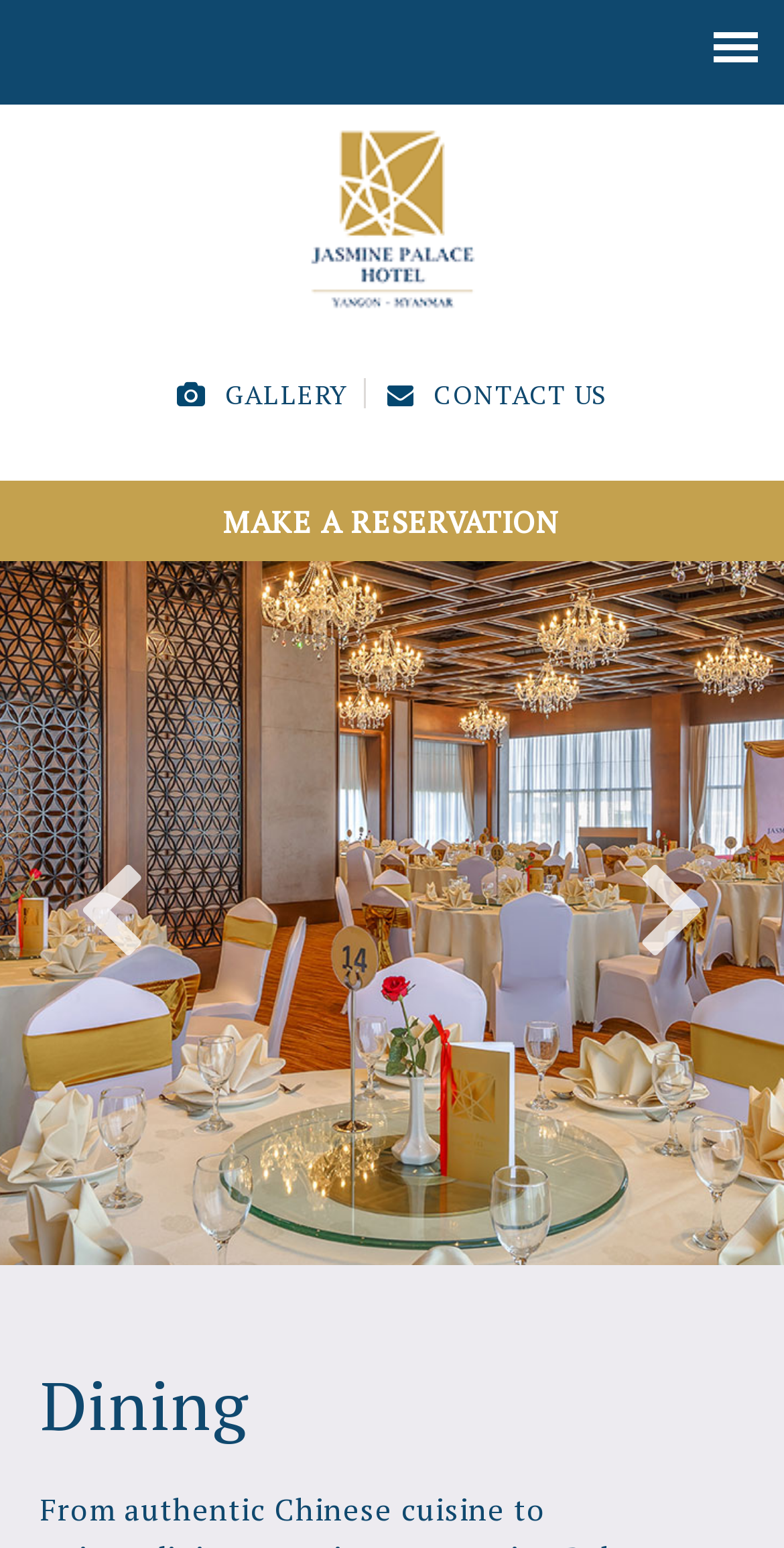Answer in one word or a short phrase: 
How many navigation buttons are there?

2